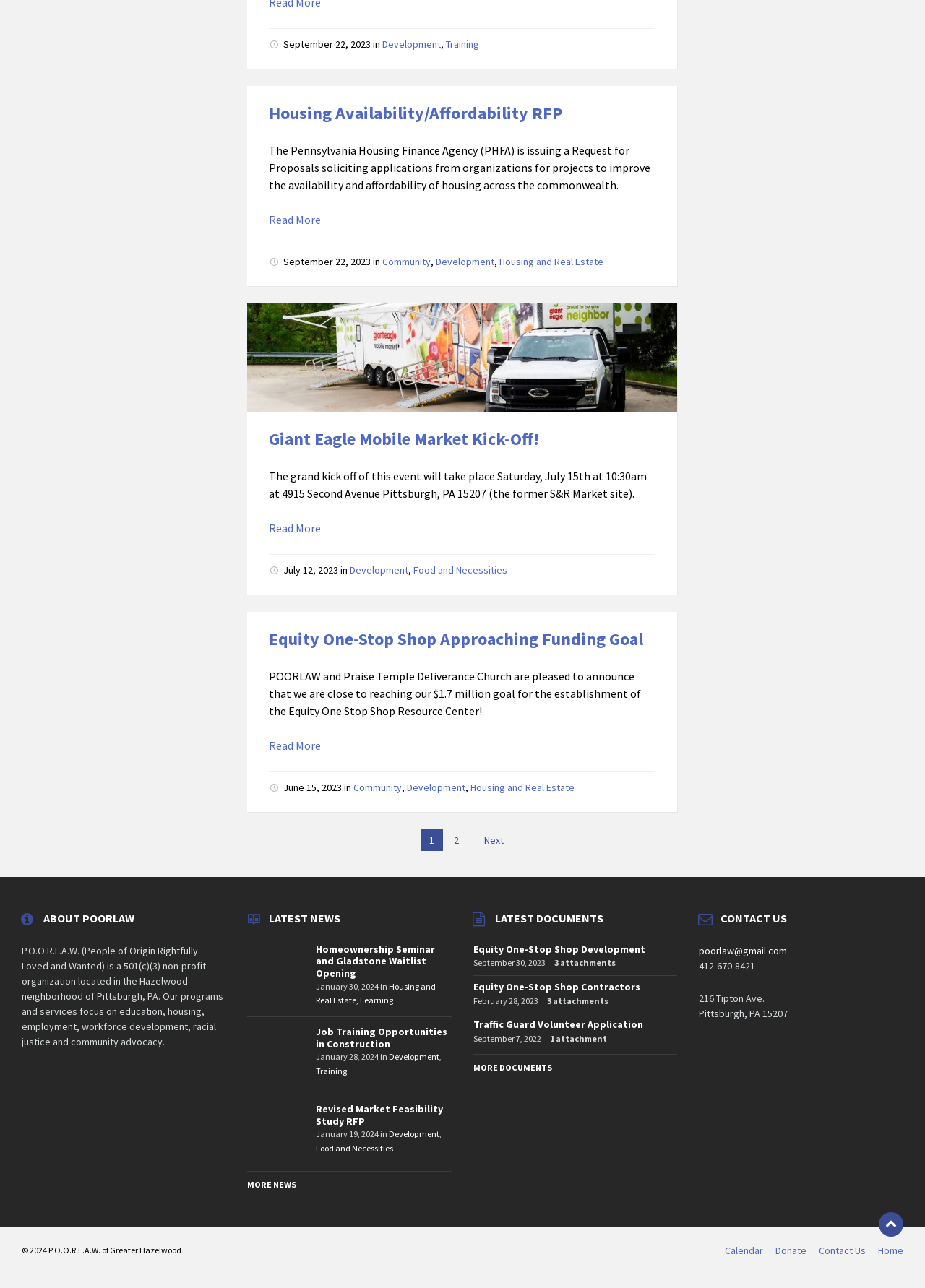What is the name of the event that will take place on July 15th?
Answer with a single word or short phrase according to what you see in the image.

Giant Eagle Mobile Market Kick-Off!